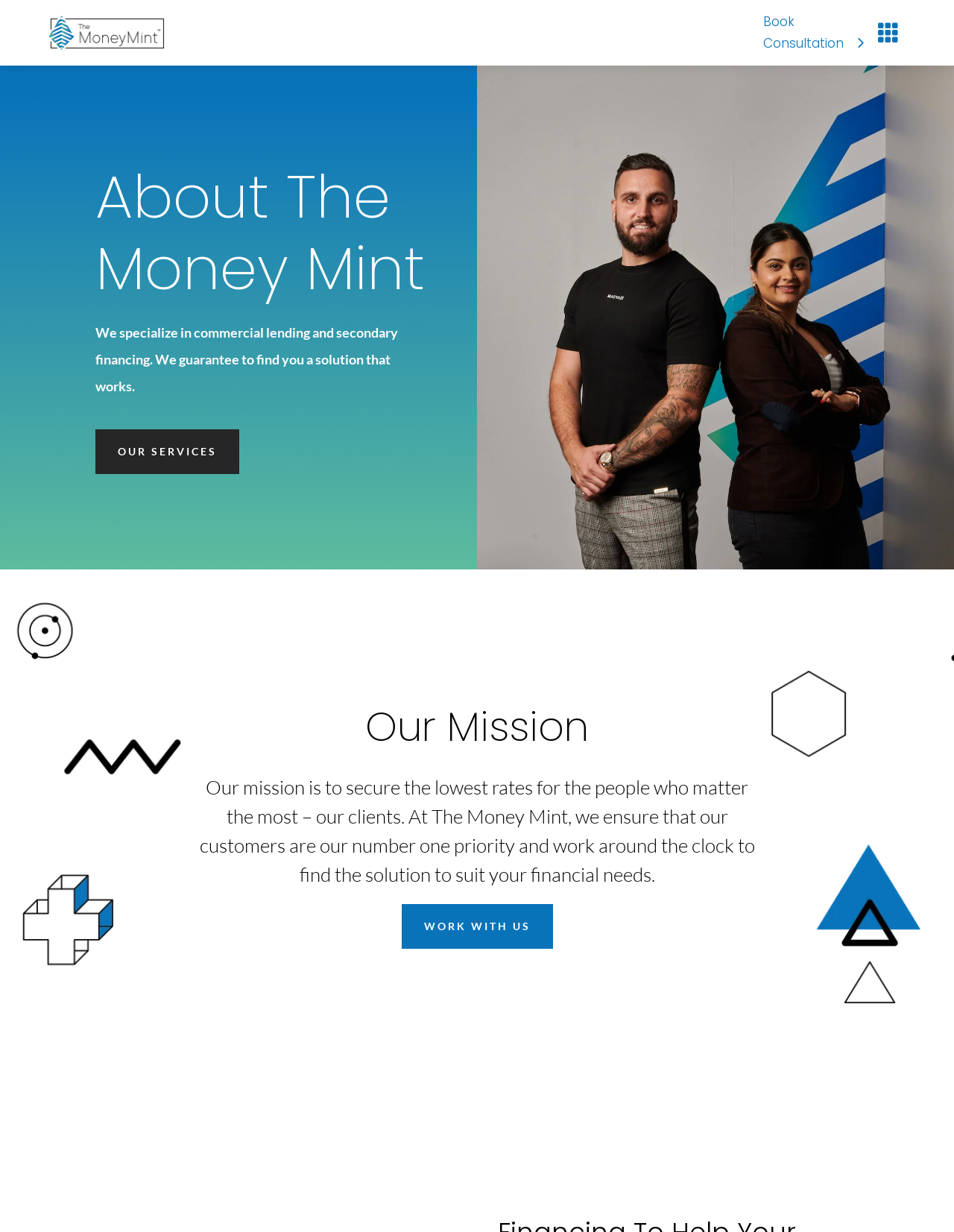Identify the bounding box for the UI element described as: "Book Consultation". Ensure the coordinates are four float numbers between 0 and 1, formatted as [left, top, right, bottom].

[0.791, 0.006, 0.911, 0.047]